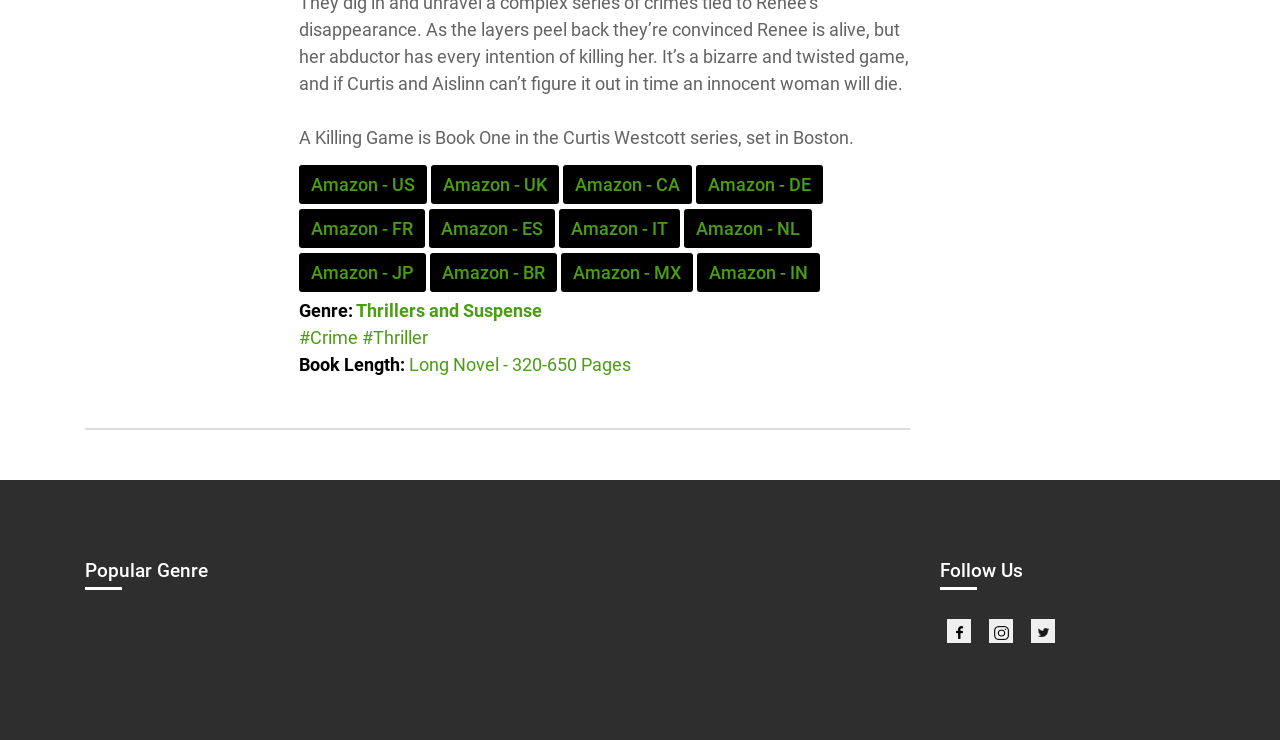Identify the bounding box for the described UI element: "#Crime".

[0.233, 0.442, 0.279, 0.47]